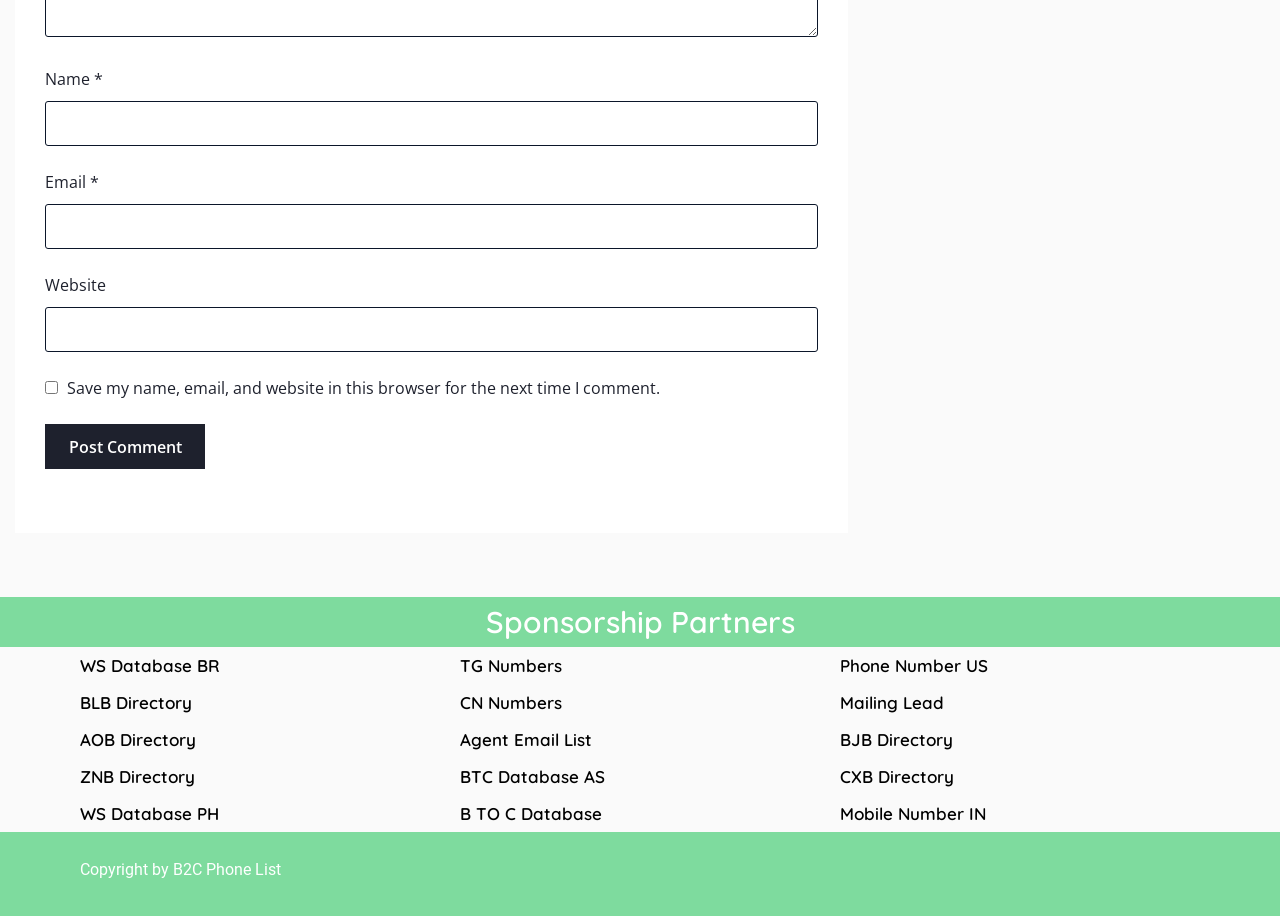Locate the bounding box coordinates of the UI element described by: "parent_node: Email * aria-describedby="email-notes" name="email"". The bounding box coordinates should consist of four float numbers between 0 and 1, i.e., [left, top, right, bottom].

[0.035, 0.223, 0.639, 0.272]